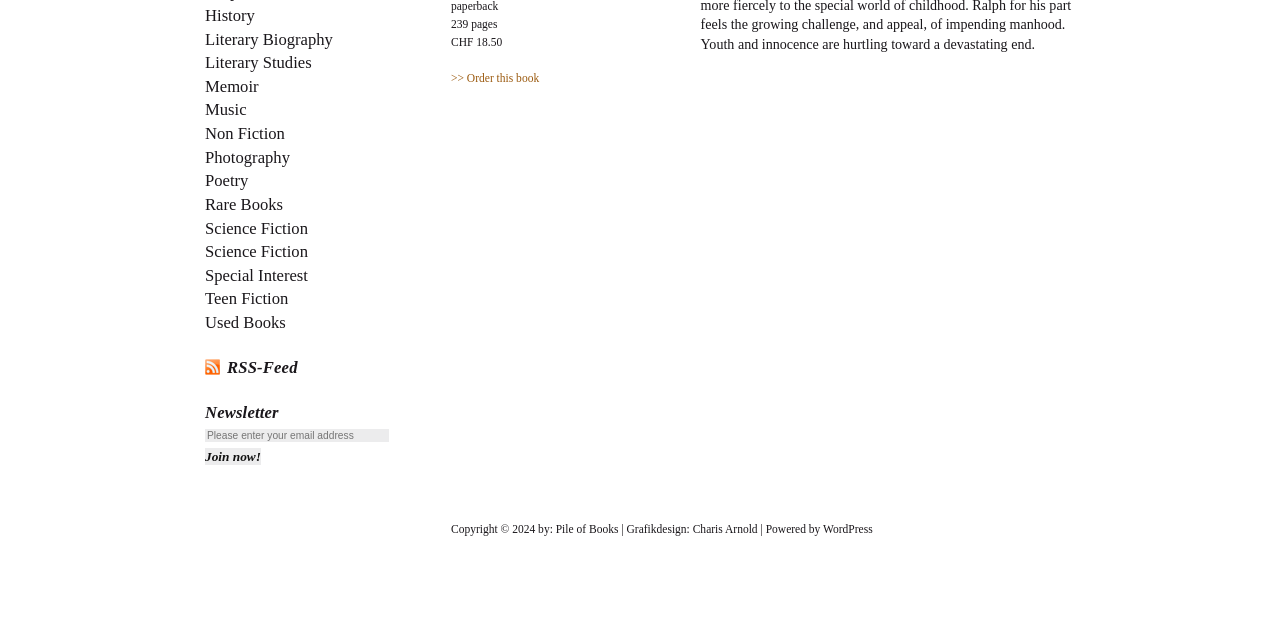Identify and provide the bounding box for the element described by: "Teen Fiction".

[0.16, 0.452, 0.225, 0.482]